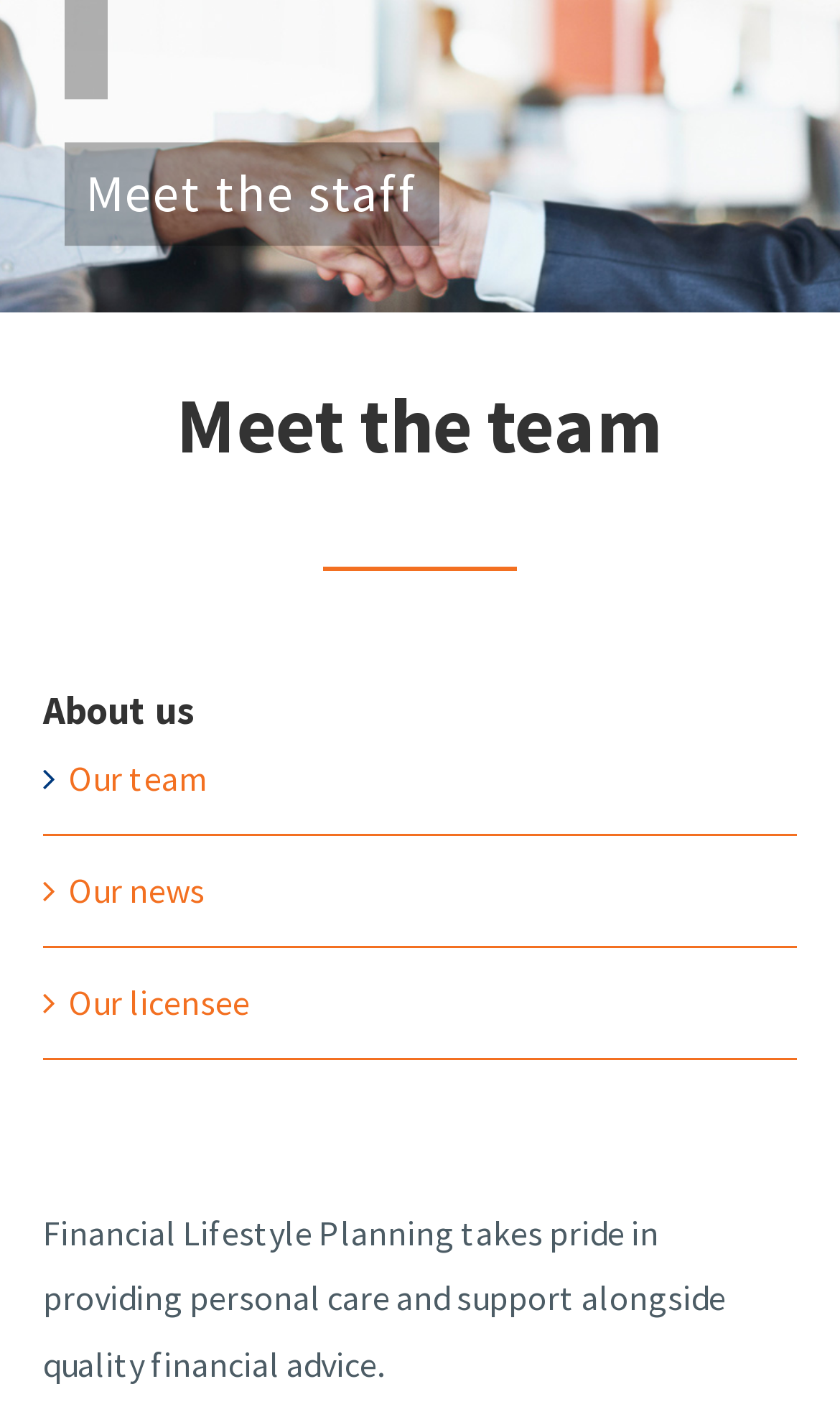Calculate the bounding box coordinates for the UI element based on the following description: "Our news". Ensure the coordinates are four float numbers between 0 and 1, i.e., [left, top, right, bottom].

[0.082, 0.615, 0.244, 0.645]